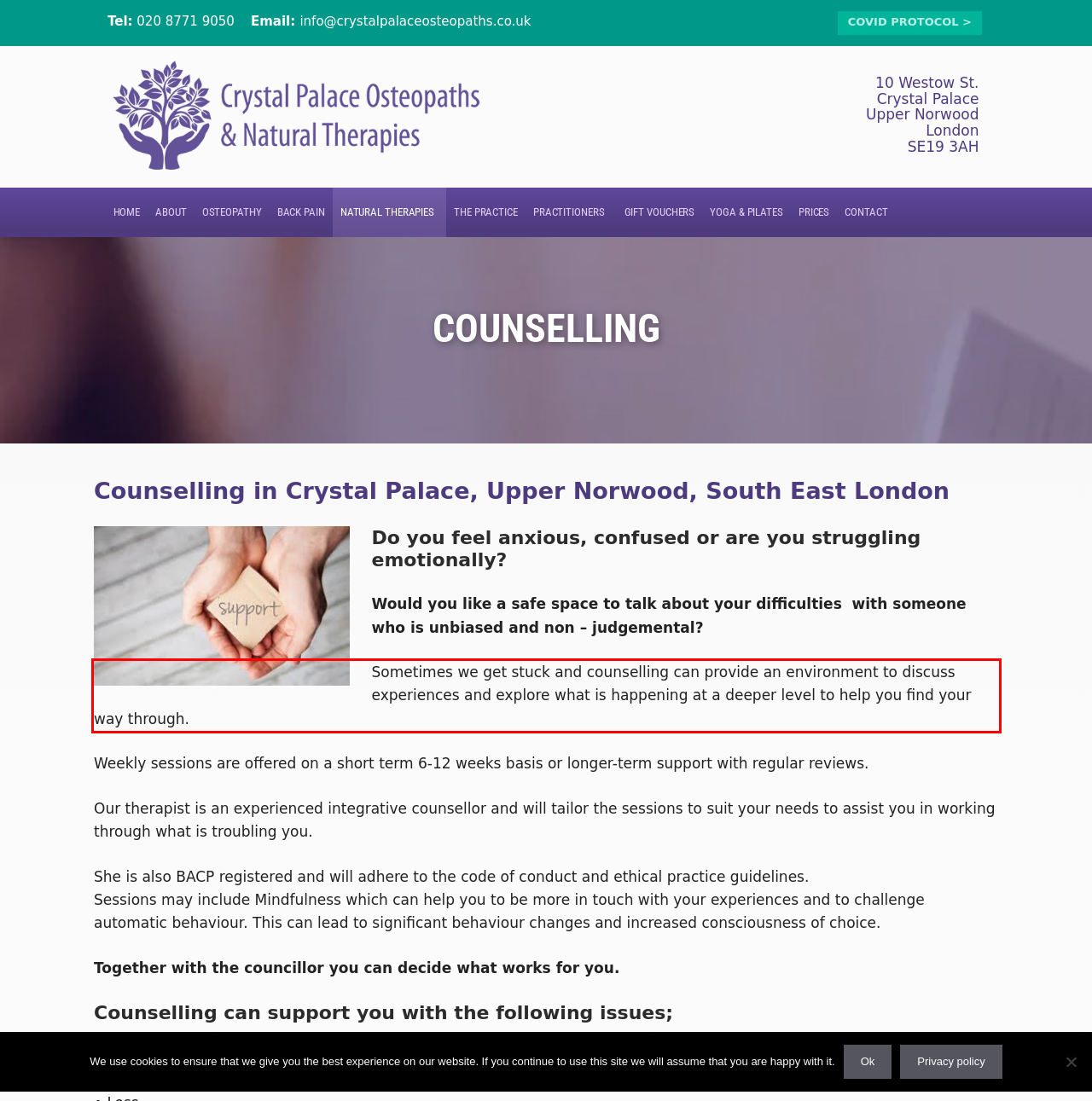You are presented with a webpage screenshot featuring a red bounding box. Perform OCR on the text inside the red bounding box and extract the content.

Sometimes we get stuck and counselling can provide an environment to discuss experiences and explore what is happening at a deeper level to help you find your way through.